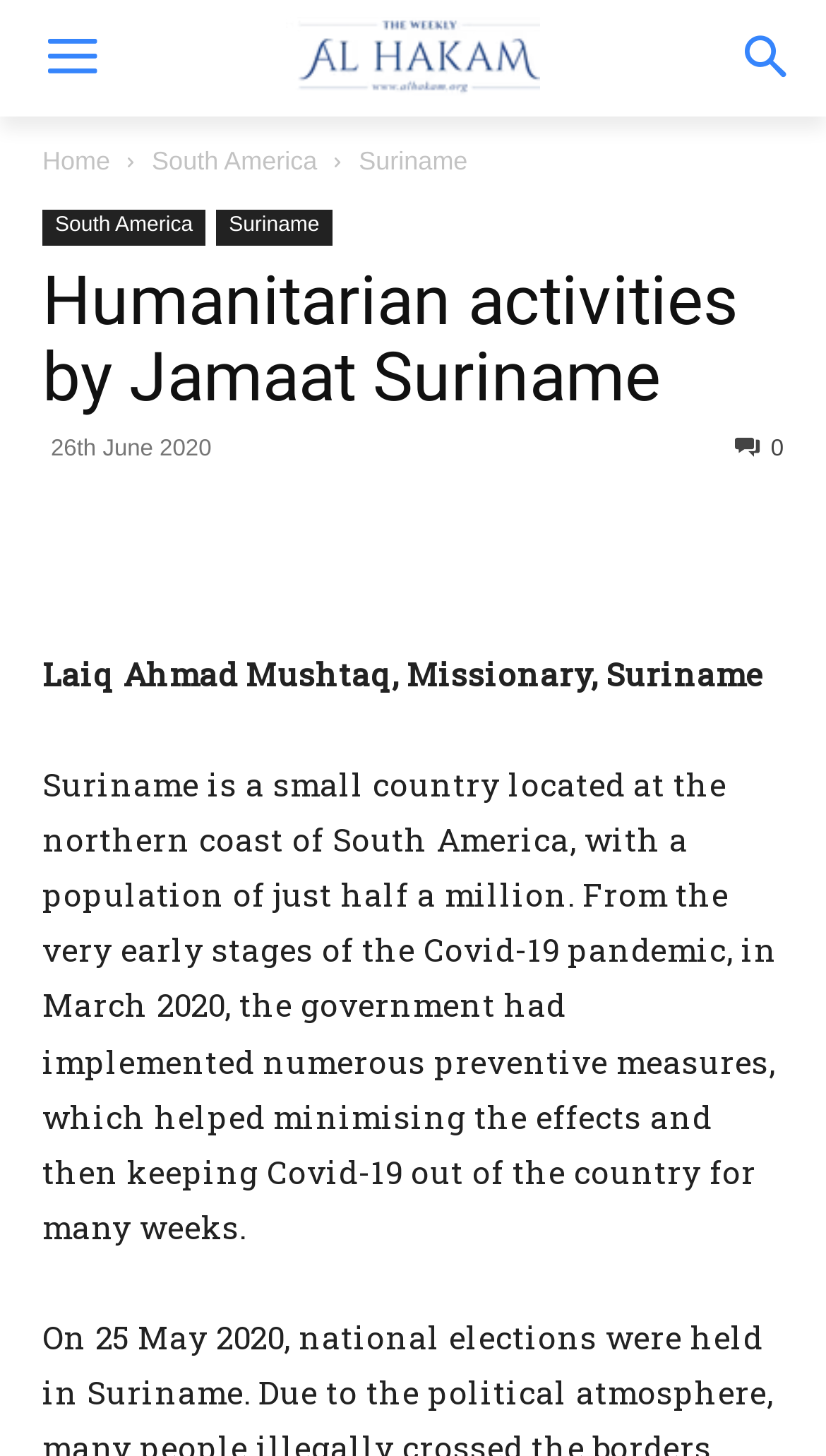Select the bounding box coordinates of the element I need to click to carry out the following instruction: "Click the Suriname link".

[0.434, 0.1, 0.566, 0.121]